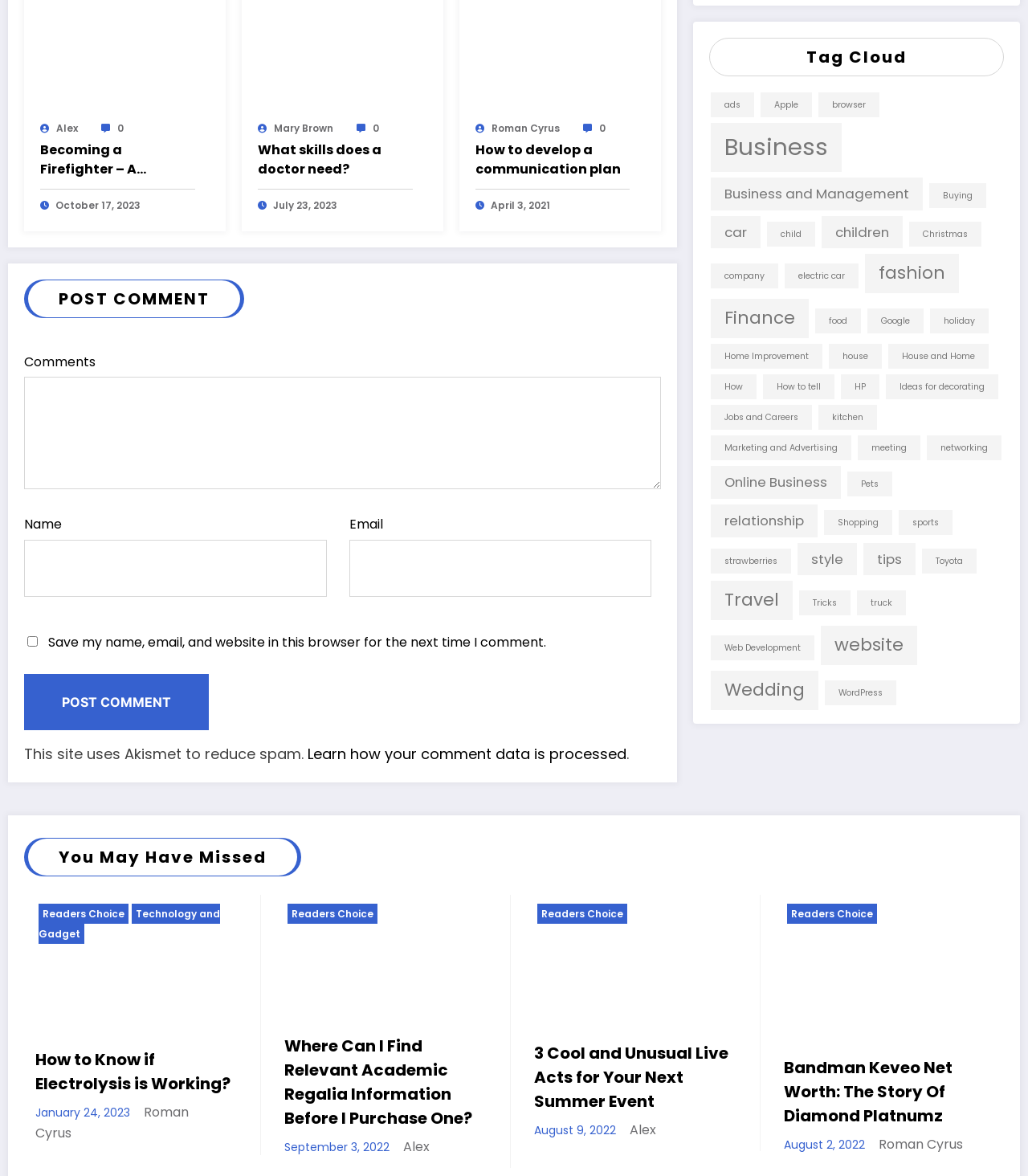Determine the bounding box for the UI element that matches this description: "parent_node: Comments name="comment"".

[0.023, 0.321, 0.643, 0.416]